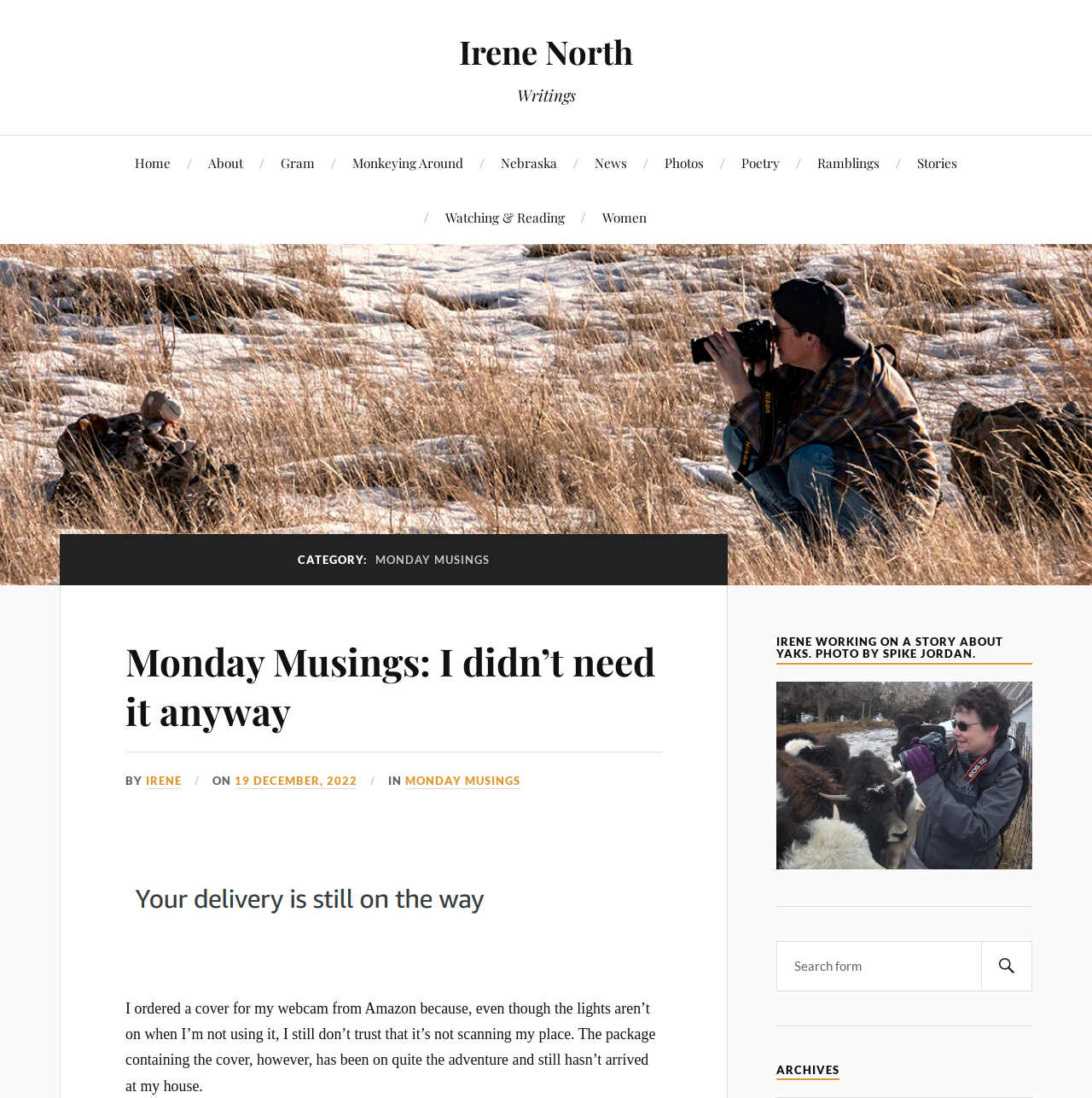Please predict the bounding box coordinates (top-left x, top-left y, bottom-right x, bottom-right y) for the UI element in the screenshot that fits the description: Monkeying Around

[0.323, 0.124, 0.424, 0.173]